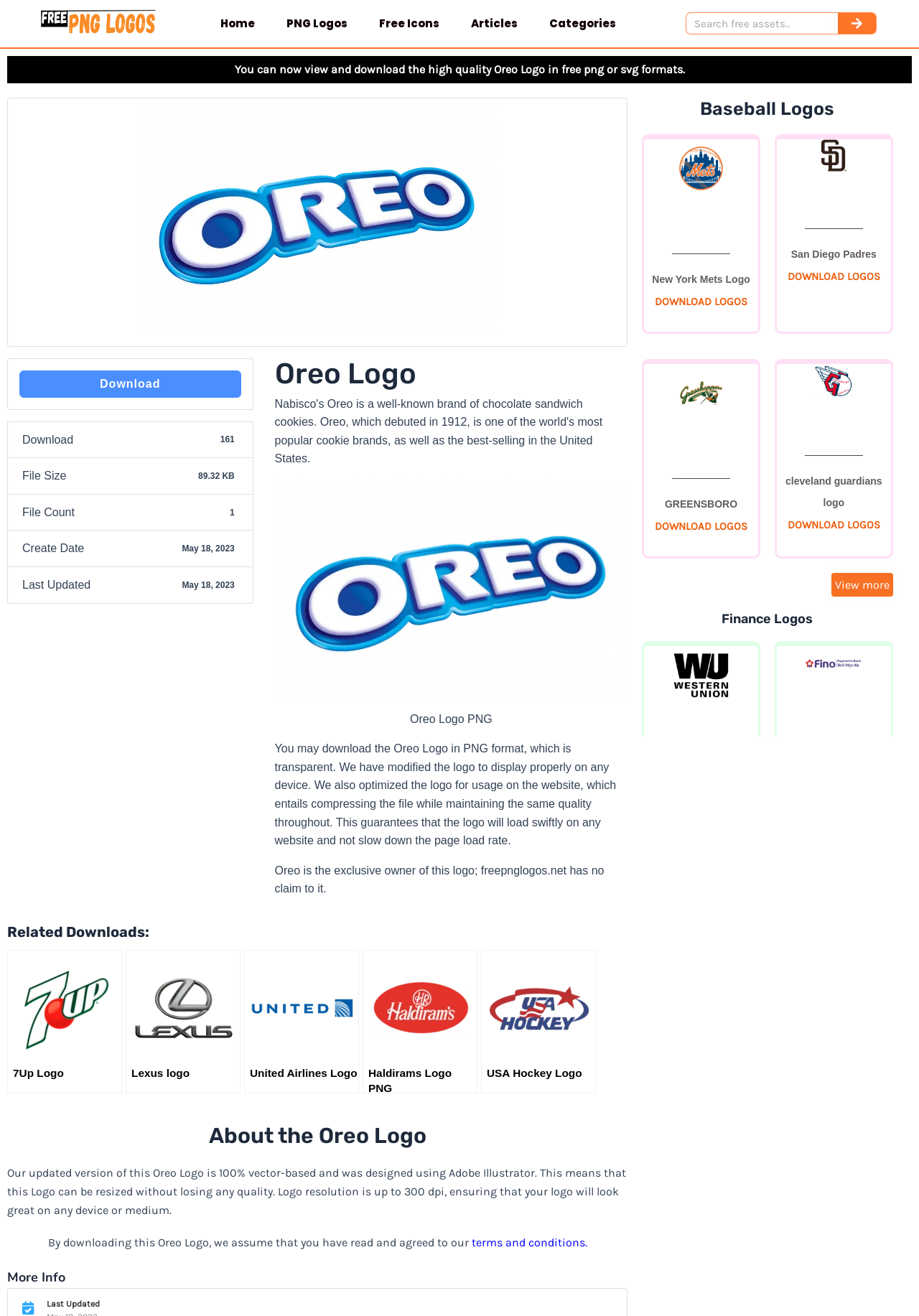Identify the bounding box coordinates necessary to click and complete the given instruction: "View related downloads".

[0.008, 0.7, 0.683, 0.719]